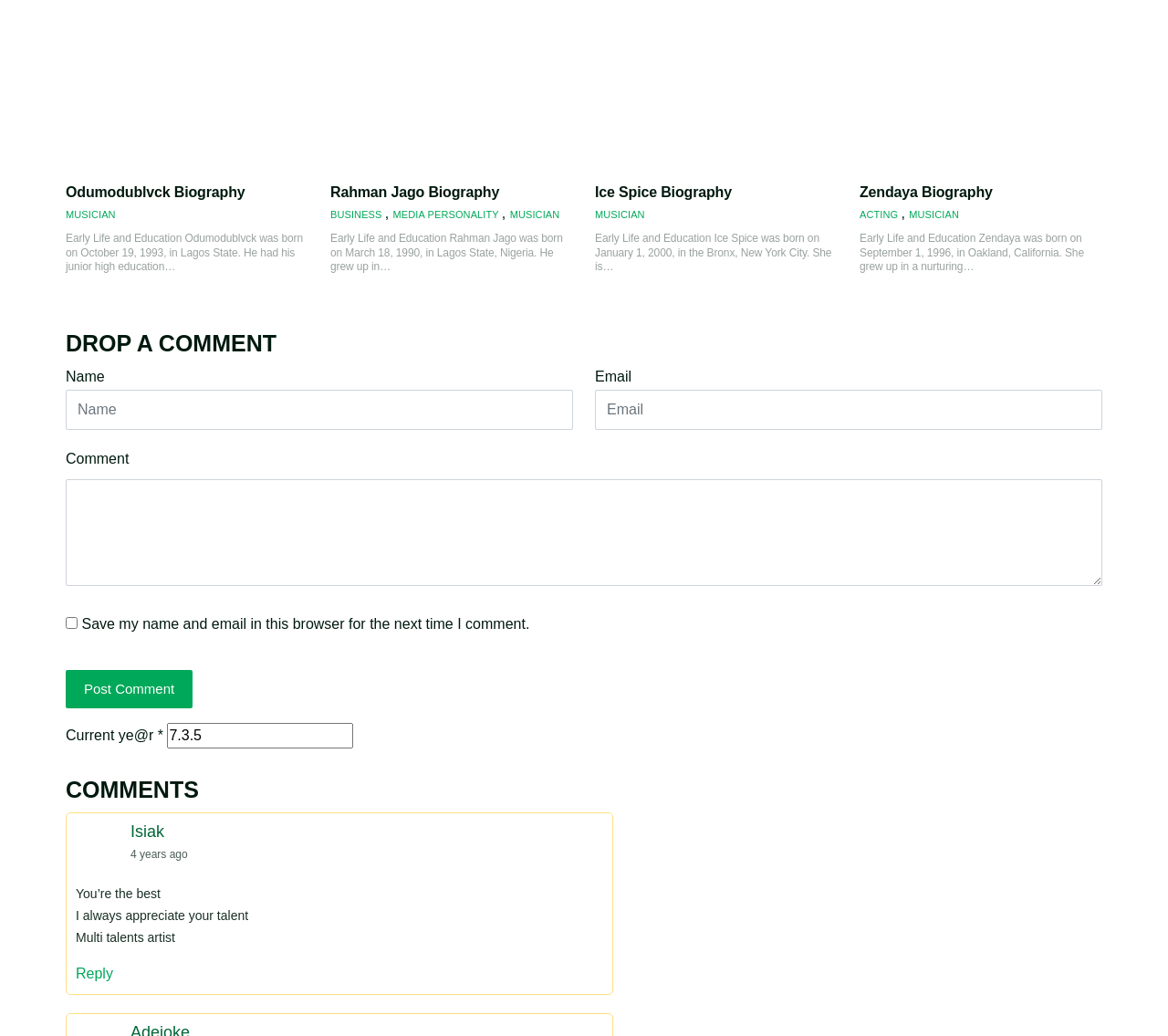Identify the bounding box coordinates of the clickable region necessary to fulfill the following instruction: "Click on Odumodublvck Biography". The bounding box coordinates should be four float numbers between 0 and 1, i.e., [left, top, right, bottom].

[0.056, 0.178, 0.264, 0.196]